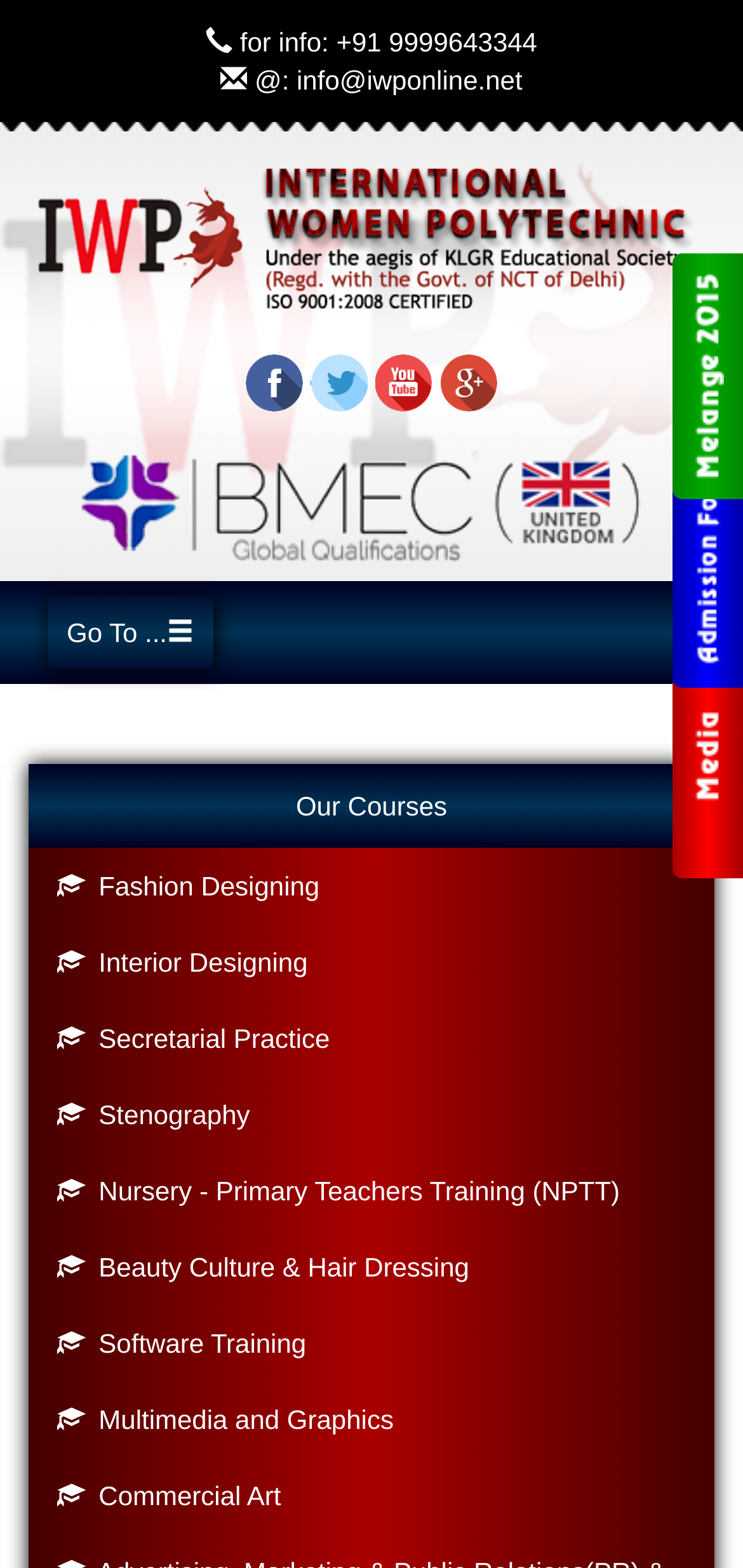Please find the bounding box coordinates of the element that you should click to achieve the following instruction: "Call for info". The coordinates should be presented as four float numbers between 0 and 1: [left, top, right, bottom].

[0.313, 0.017, 0.723, 0.036]